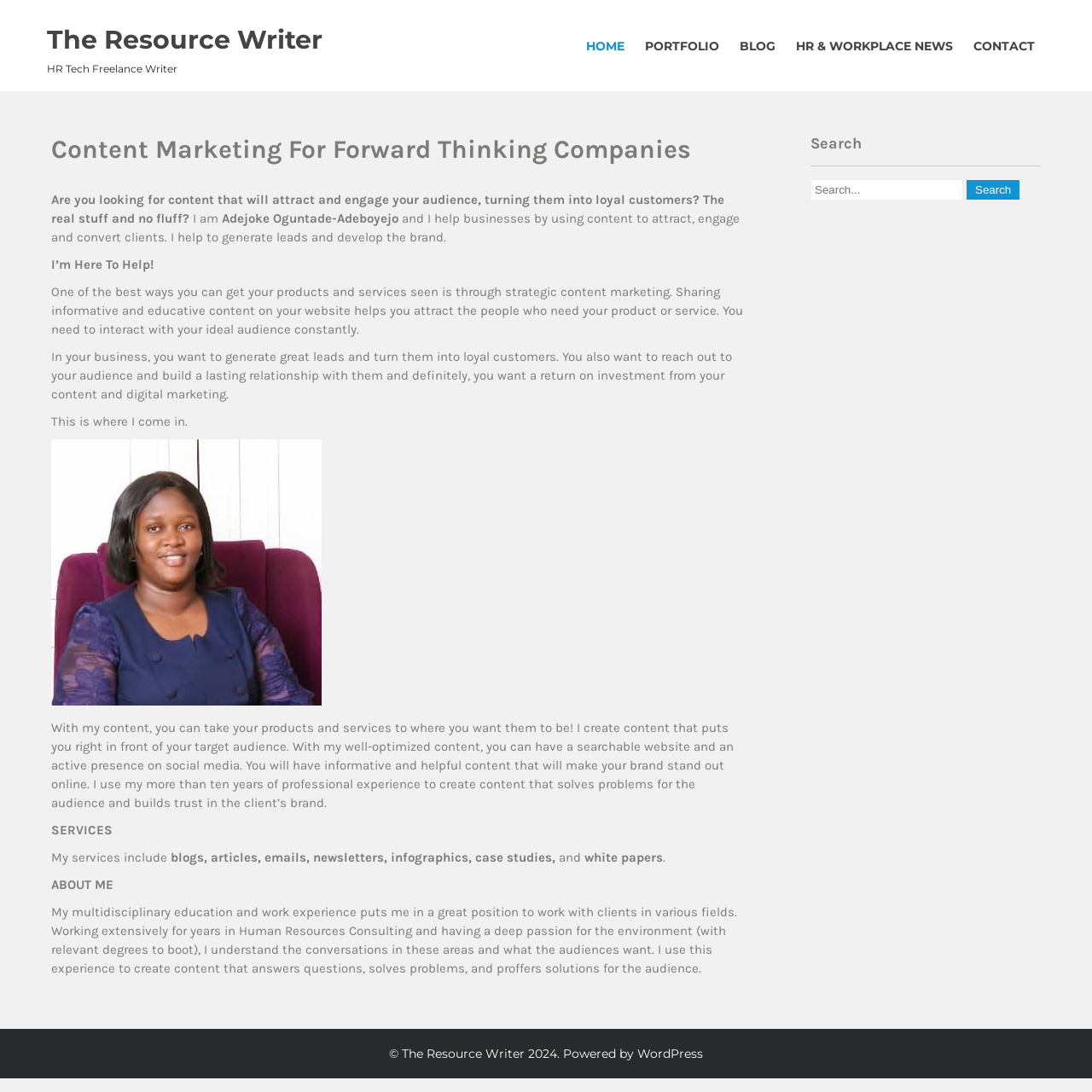Using the information shown in the image, answer the question with as much detail as possible: What is the profession of the person described on this webpage?

Based on the webpage content, specifically the heading 'The Resource Writer' and the description 'I am Adejoke Oguntade-Adeboyejo and I help businesses by using content to attract, engage and convert clients.', it can be inferred that the person described on this webpage is an HR Tech Freelance Writer.